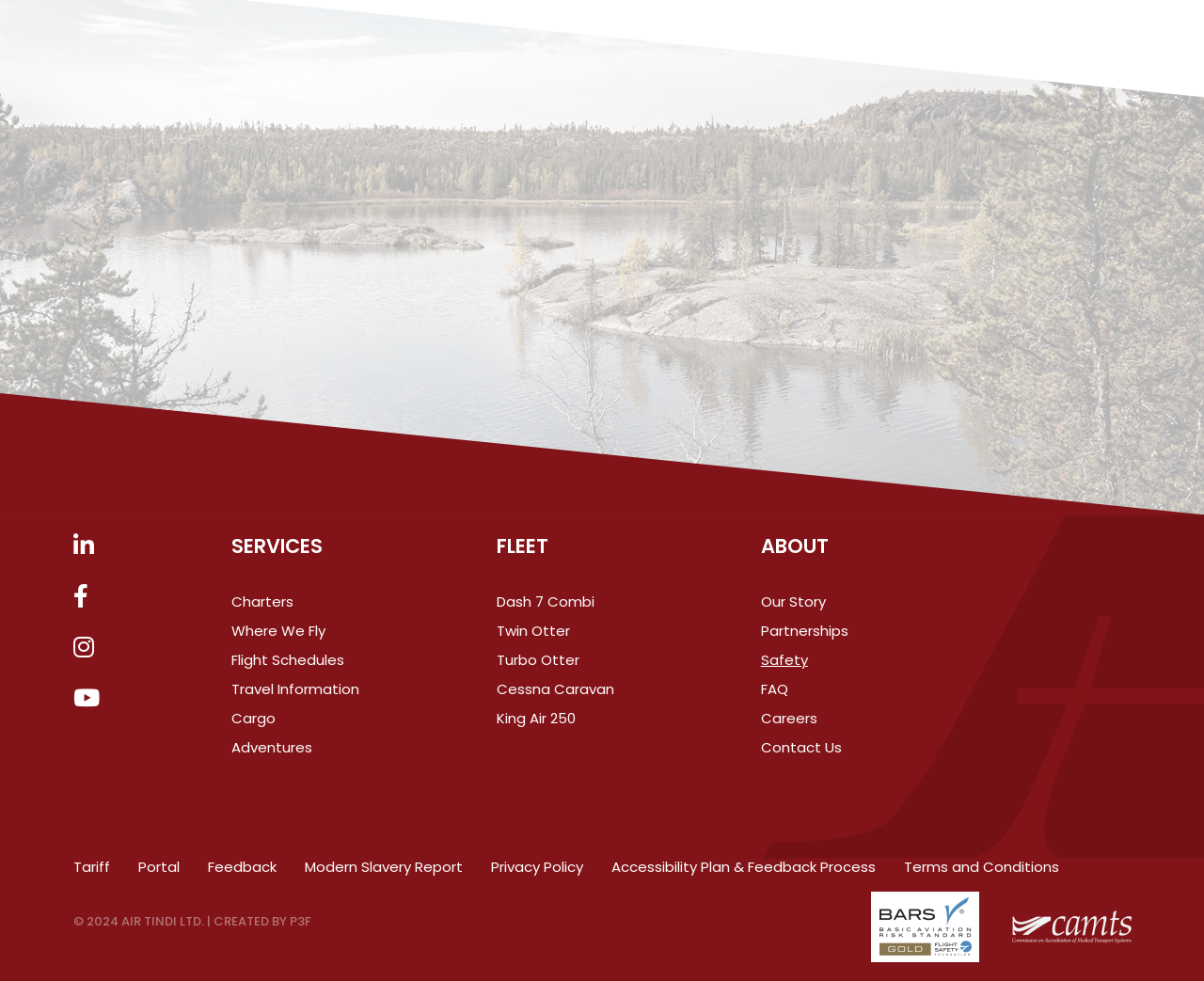Determine the bounding box coordinates for the UI element with the following description: "Terms and Conditions". The coordinates should be four float numbers between 0 and 1, represented as [left, top, right, bottom].

[0.75, 0.874, 0.879, 0.894]